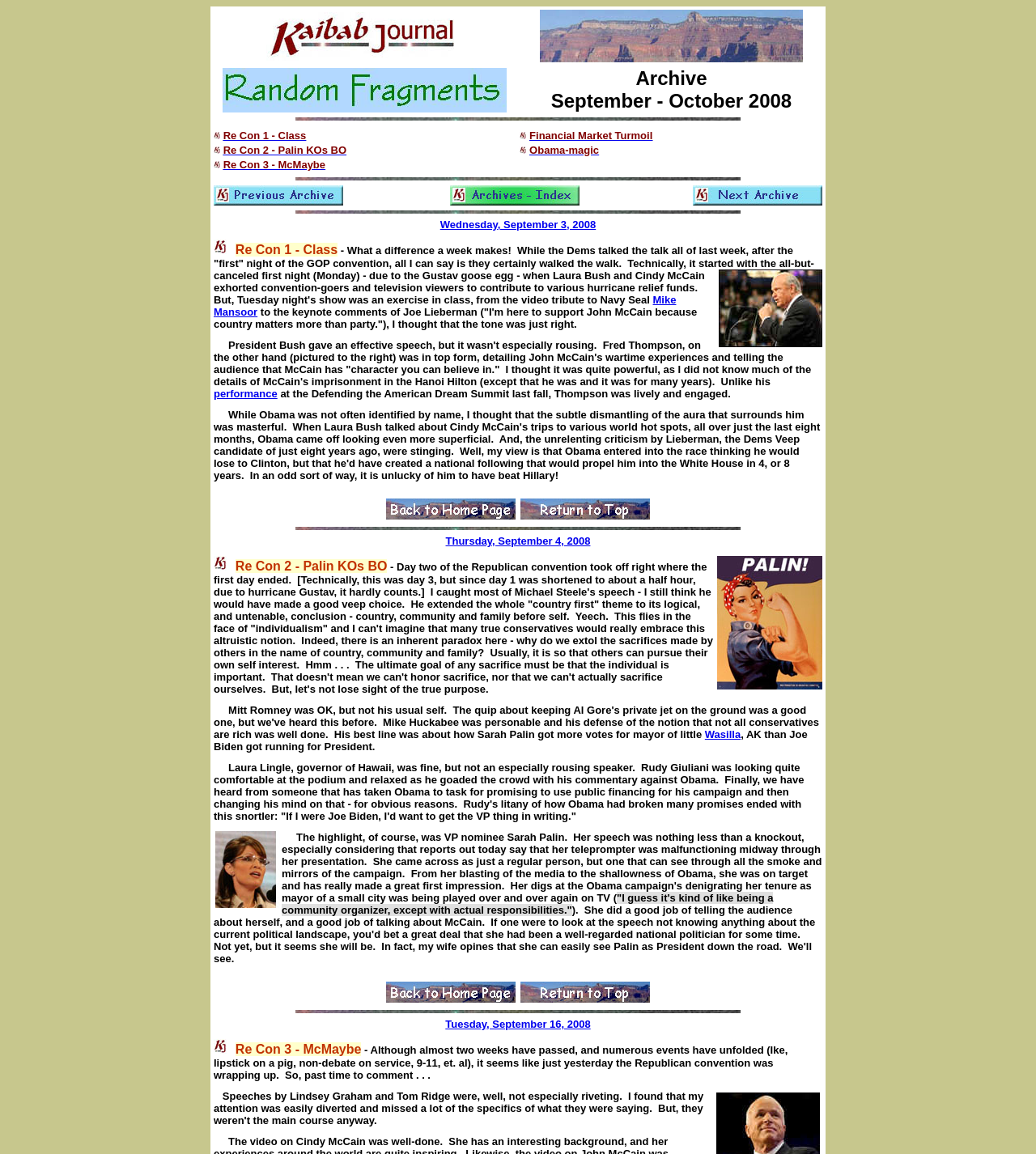Determine the bounding box coordinates of the element that should be clicked to execute the following command: "View the image of Sarah Palin".

[0.692, 0.482, 0.794, 0.597]